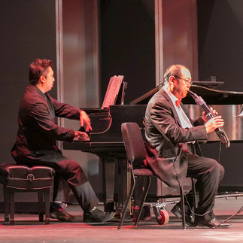What type of instrument is the woodwind player using?
Use the information from the screenshot to give a comprehensive response to the question.

The caption describes the musician on the right as a woodwind player, and it mentions that he is skillfully maneuvering his instrument, which implies that the instrument is a type of woodwind instrument, although the specific type is not mentioned.